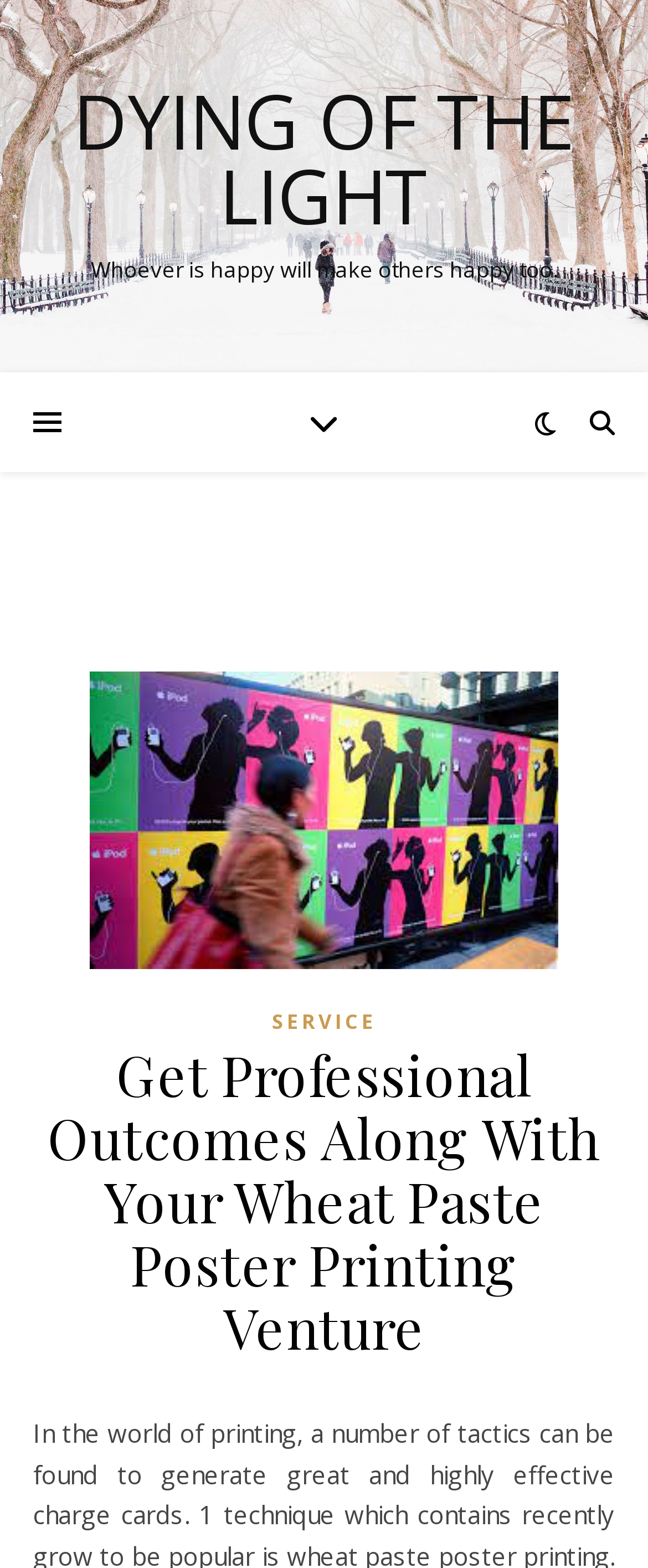Use a single word or phrase to respond to the question:
What is the purpose of the webpage?

Wheat Paste Poster Printing